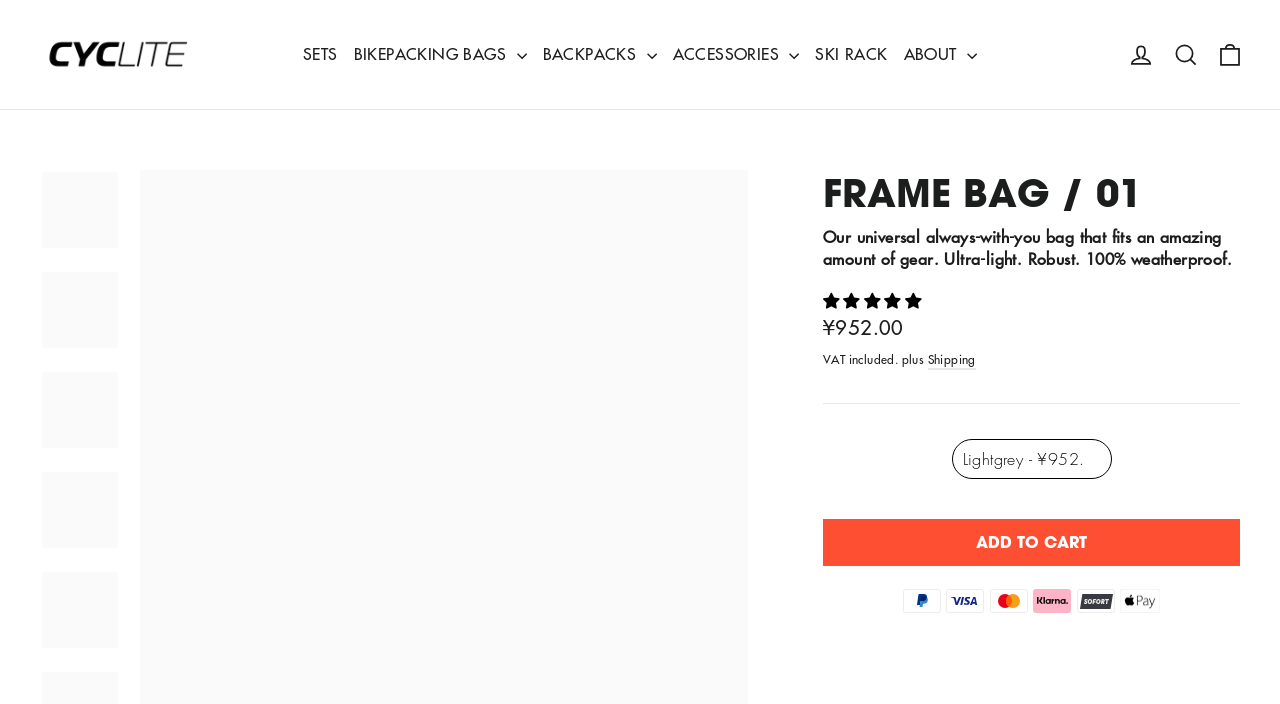Pinpoint the bounding box coordinates for the area that should be clicked to perform the following instruction: "Click on the CYCLITE logo".

[0.031, 0.047, 0.154, 0.108]